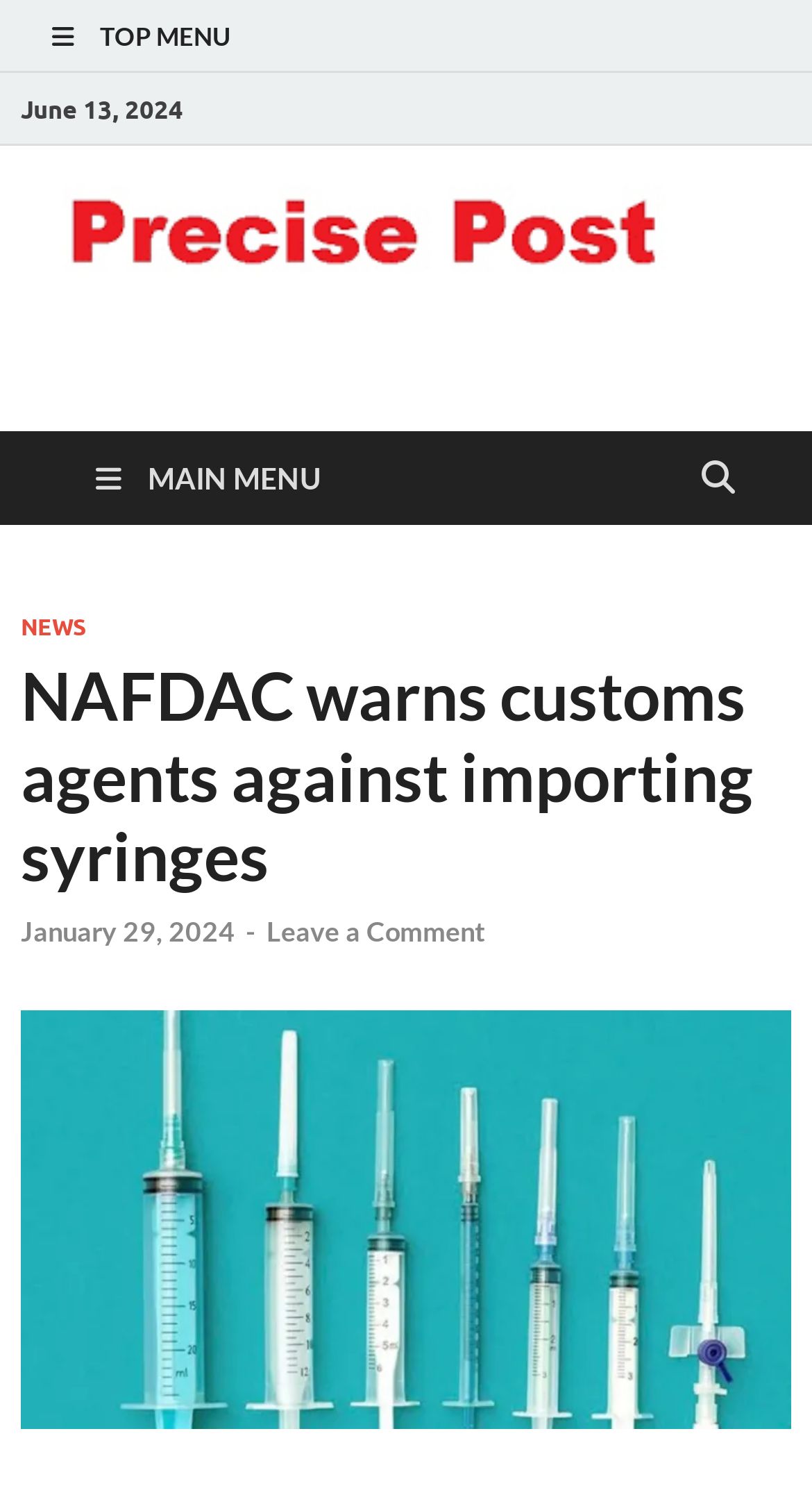Identify the bounding box coordinates for the UI element described as follows: News. Use the format (top-left x, top-left y, bottom-right x, bottom-right y) and ensure all values are floating point numbers between 0 and 1.

[0.026, 0.407, 0.105, 0.426]